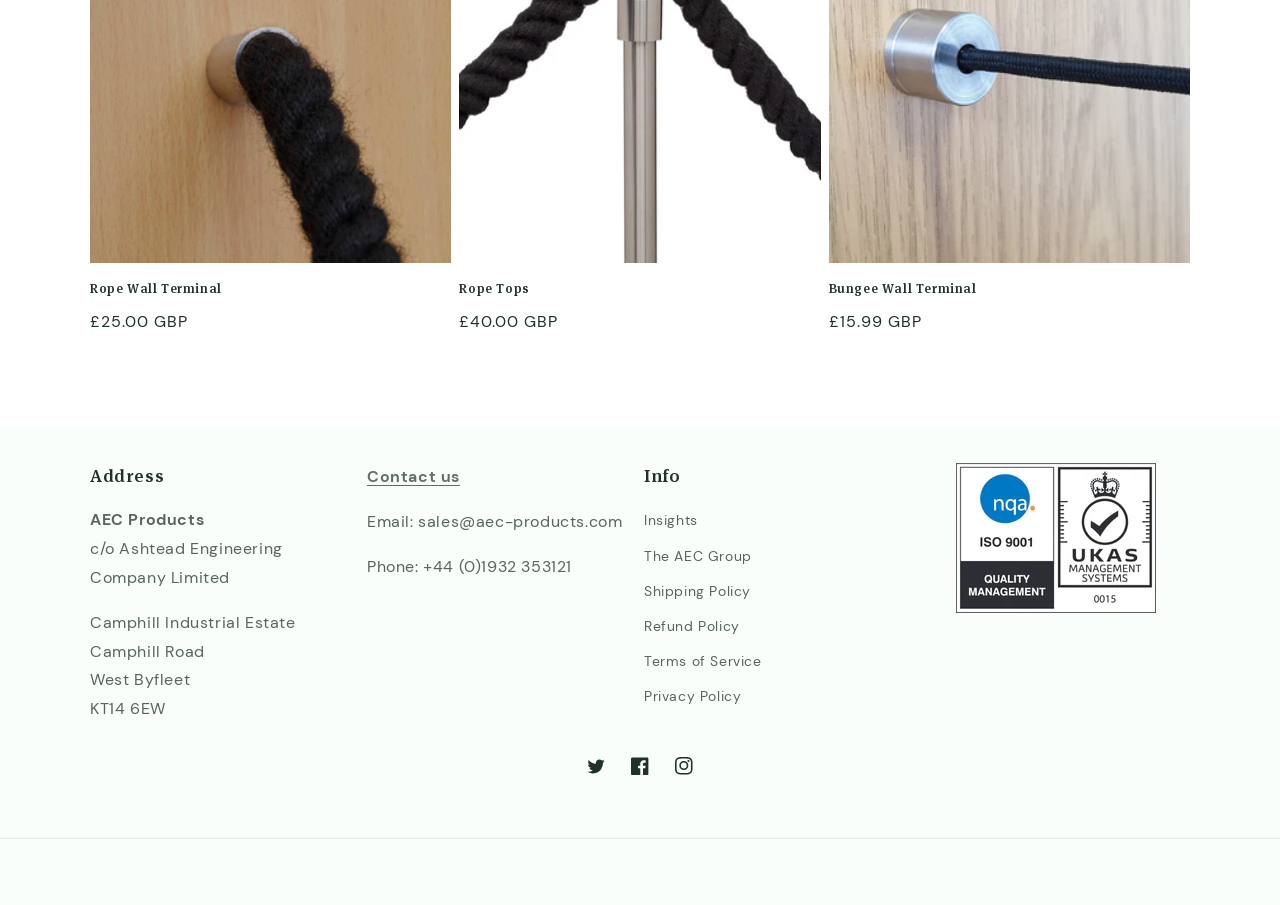What is the company name of the website owner?
Please ensure your answer is as detailed and informative as possible.

I found the company name by looking at the StaticText element with the text 'AEC Products' which is located under the heading element with the text 'Address'.